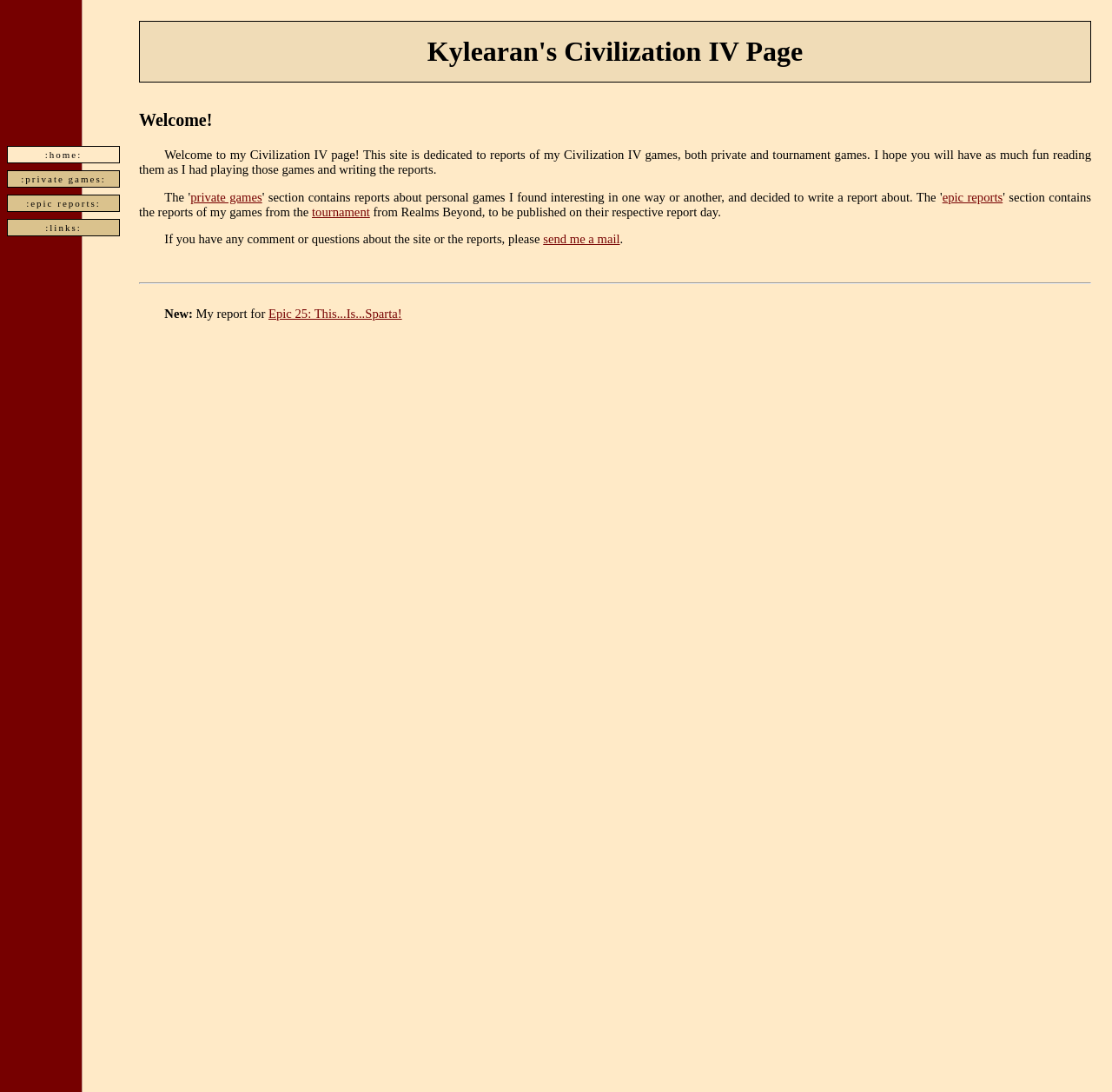Explain the webpage in detail, including its primary components.

The webpage is dedicated to Kylearan's Civilization IV page, with a prominent heading at the top center of the page. Below the heading, there is a welcome message that spans almost the entire width of the page, describing the purpose of the site, which is to share reports of Civilization IV games, both private and tournament games.

On the top left corner, there are four links arranged vertically, labeled "home", "private games", "epic reports", and "links". These links are closely packed together, with the "home" link at the top and the "links" link at the bottom.

In the main content area, there are three links: "private games", "epic reports", and "tournament", which are positioned horizontally, with "private games" on the left, "epic reports" in the center, and "tournament" on the right. Below these links, there is a paragraph of text that mentions reports from Realms Beyond.

Further down, there is a call to action, encouraging visitors to send an email with comments or questions about the site or reports. This is accompanied by a "send me a mail" link.

A horizontal separator line divides the page, separating the main content from the "New" section below. In this section, there is a brief announcement about a new report, with a link to "Epic 25: This...Is...Sparta!"